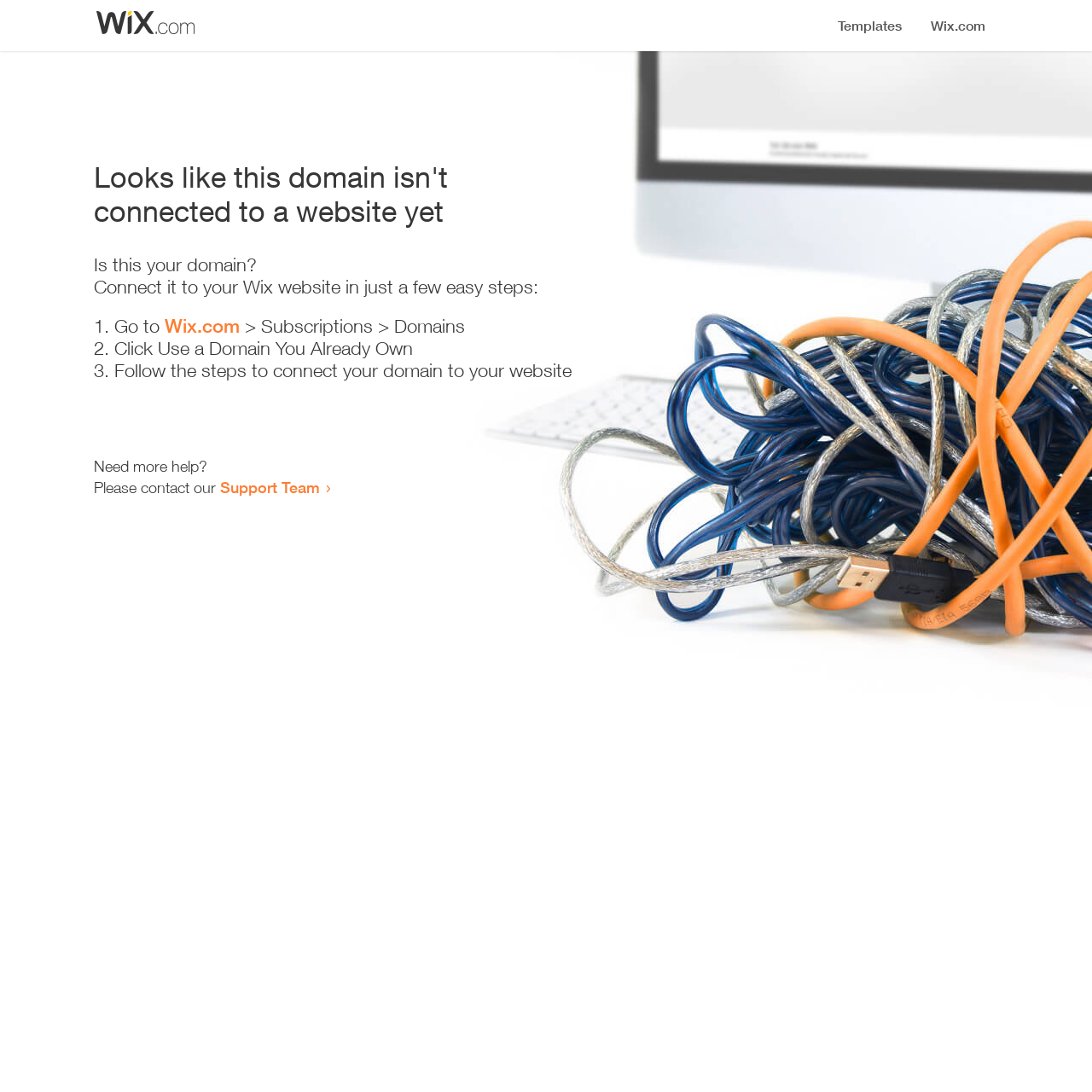Determine the bounding box coordinates (top-left x, top-left y, bottom-right x, bottom-right y) of the UI element described in the following text: Support Team

[0.202, 0.438, 0.293, 0.455]